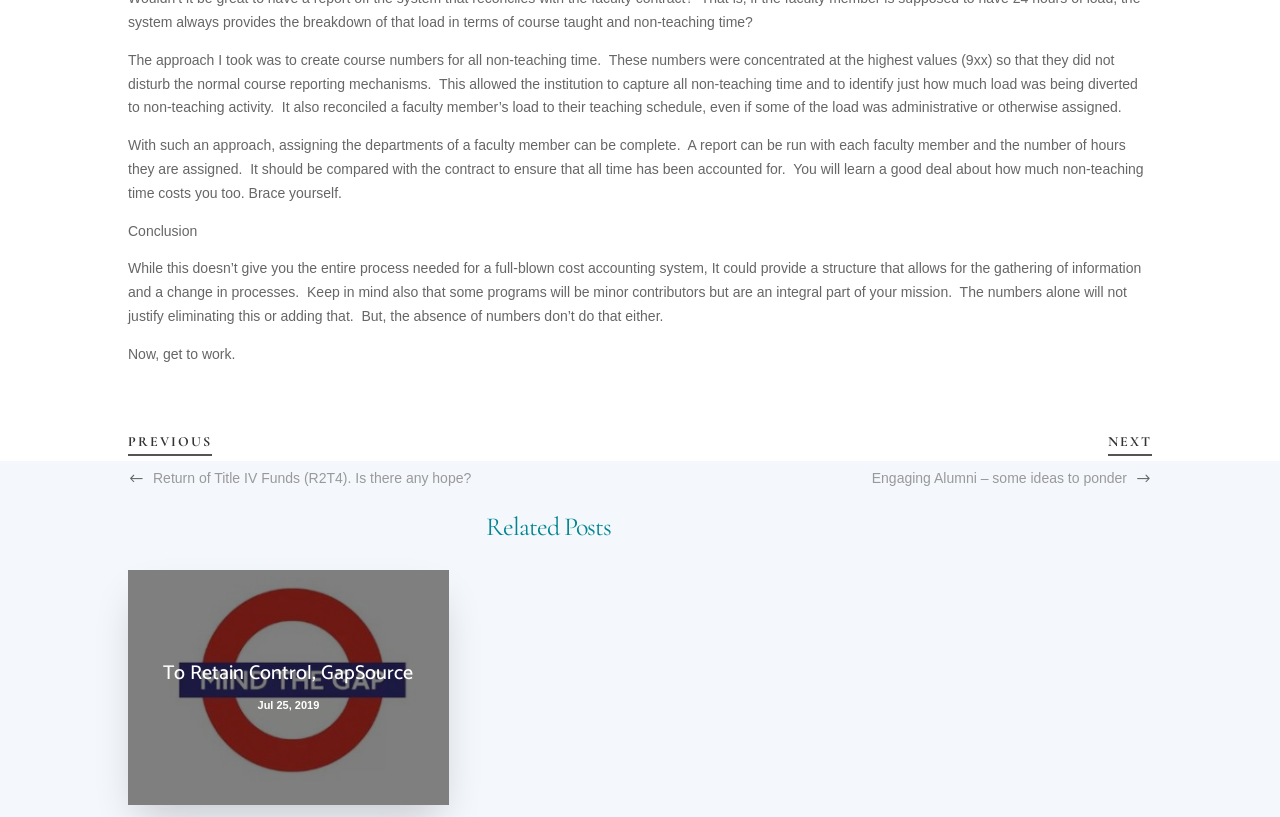Using the description: "Square Tin", identify the bounding box of the corresponding UI element in the screenshot.

None